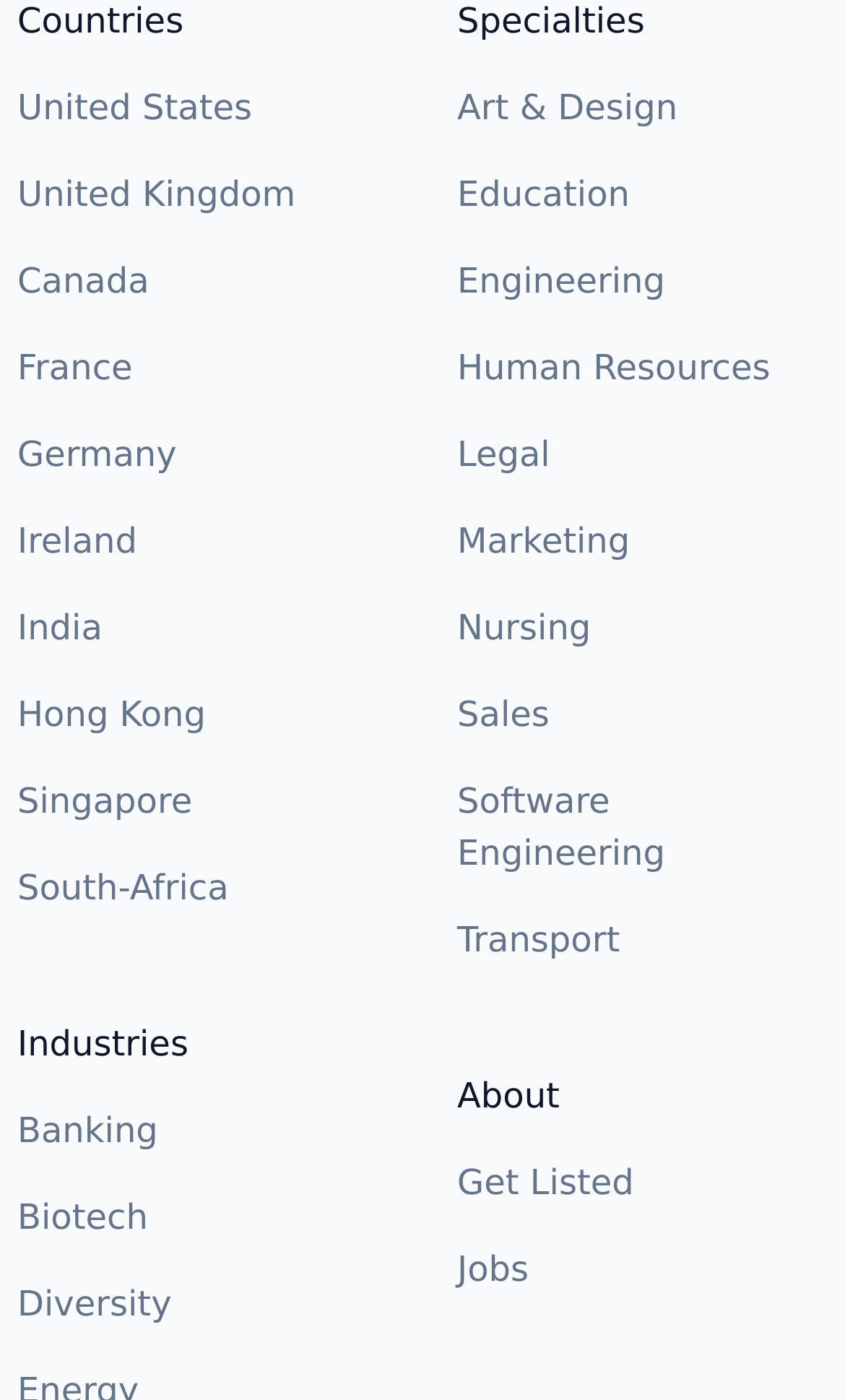Determine the bounding box coordinates of the area to click in order to meet this instruction: "Explore Banking".

[0.021, 0.793, 0.187, 0.823]